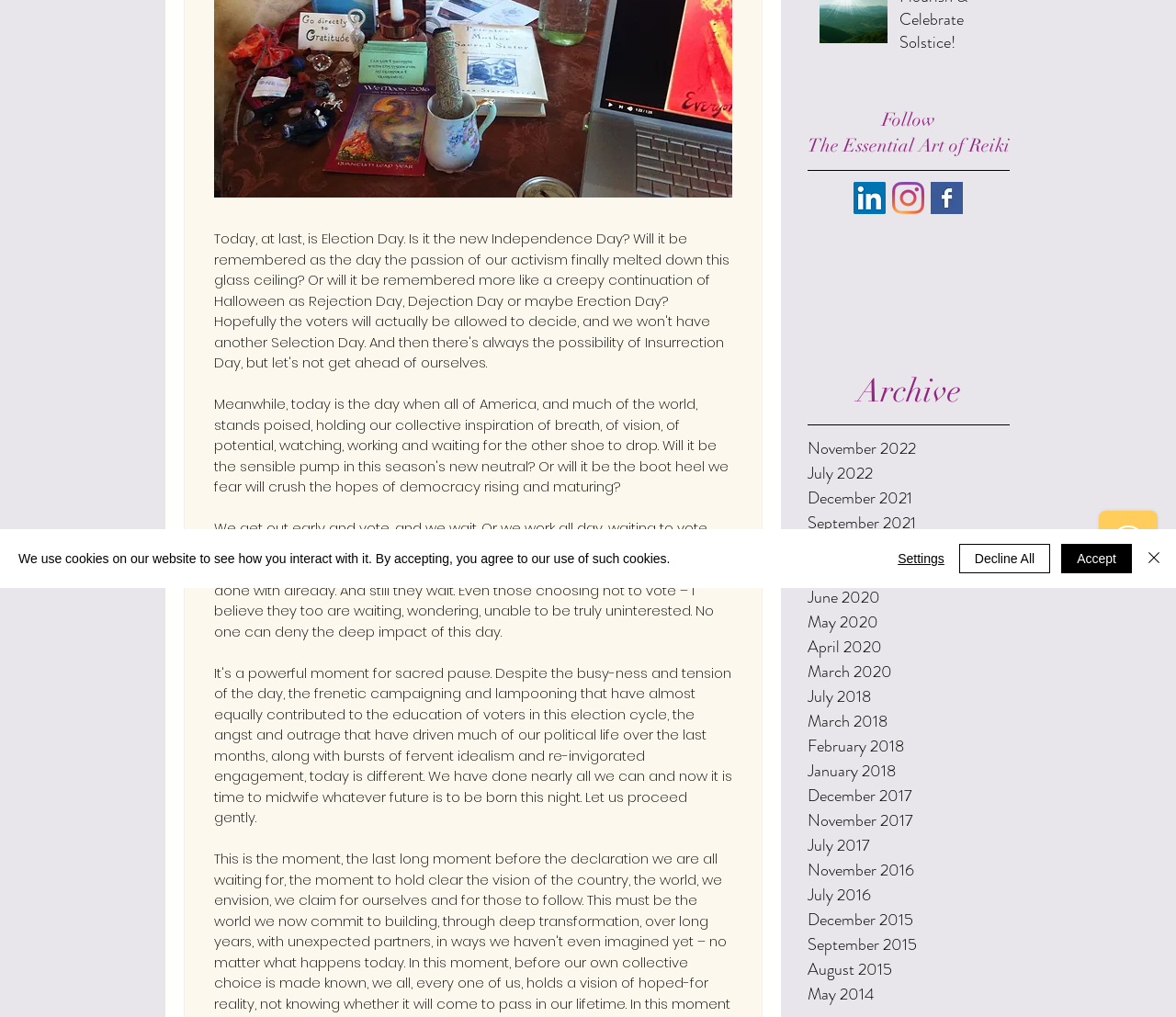Identify the bounding box for the UI element that is described as follows: "AI Story Generator".

None